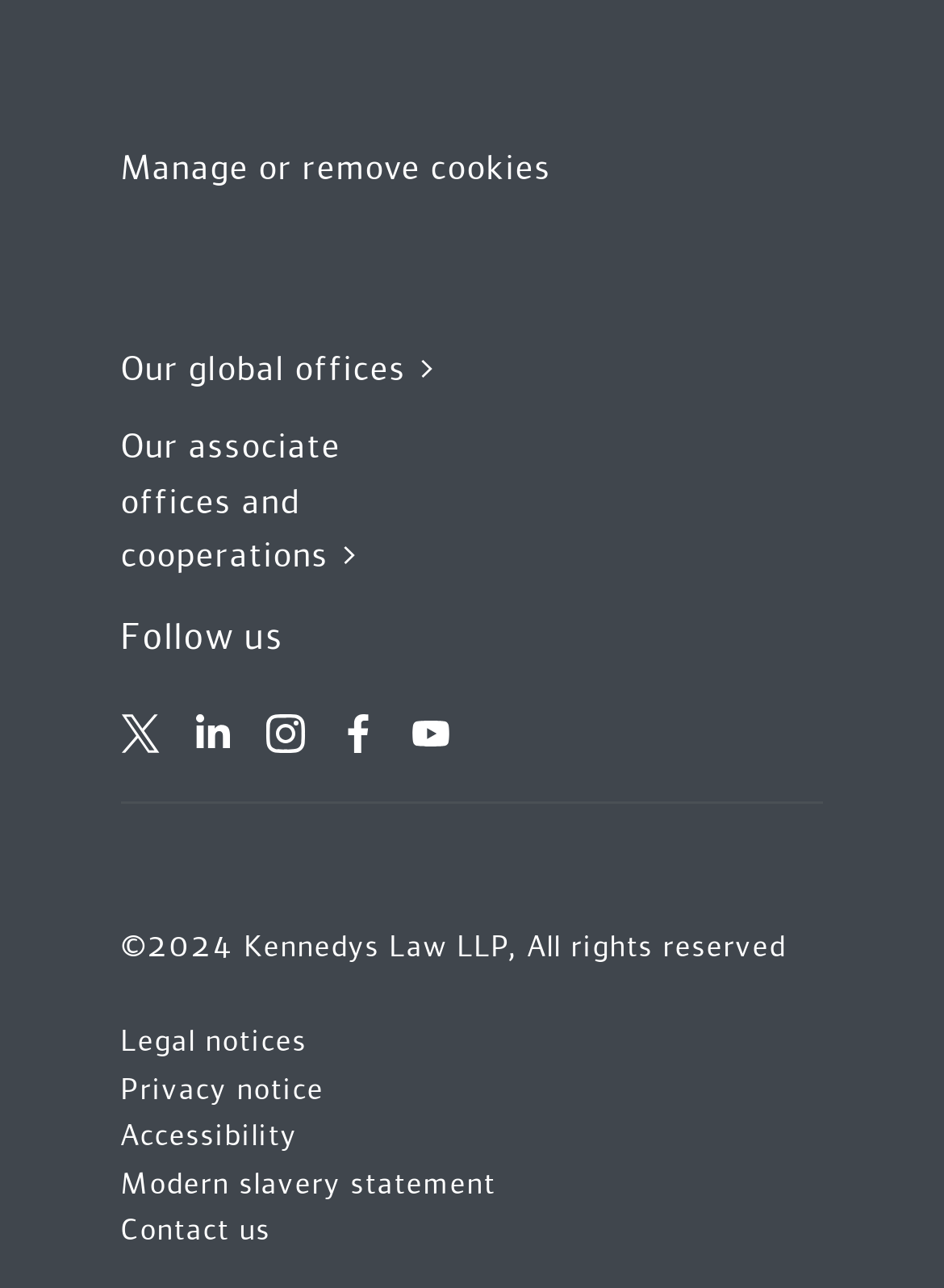Identify the bounding box coordinates for the UI element described as: "Accessibility". The coordinates should be provided as four floats between 0 and 1: [left, top, right, bottom].

[0.128, 0.865, 0.315, 0.902]